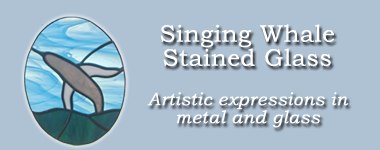Offer a meticulous description of the image.

The image showcases a beautifully designed logo for "Singing Whale Stained Glass." This artistic emblem features an oval shape depicting a graceful whale swimming through stylized waves, surrounded by shades of blue and green glass. Below the image, the text reads "Singing Whale Stained Glass," emphasizing the brand's focus on artistic expressions in both metal and glass craftsmanship. The elegant font choice and color palette suggest a serene oceanic theme, highlighting the creator's affinity for marine life and their dedication to vibrant stained glass art.